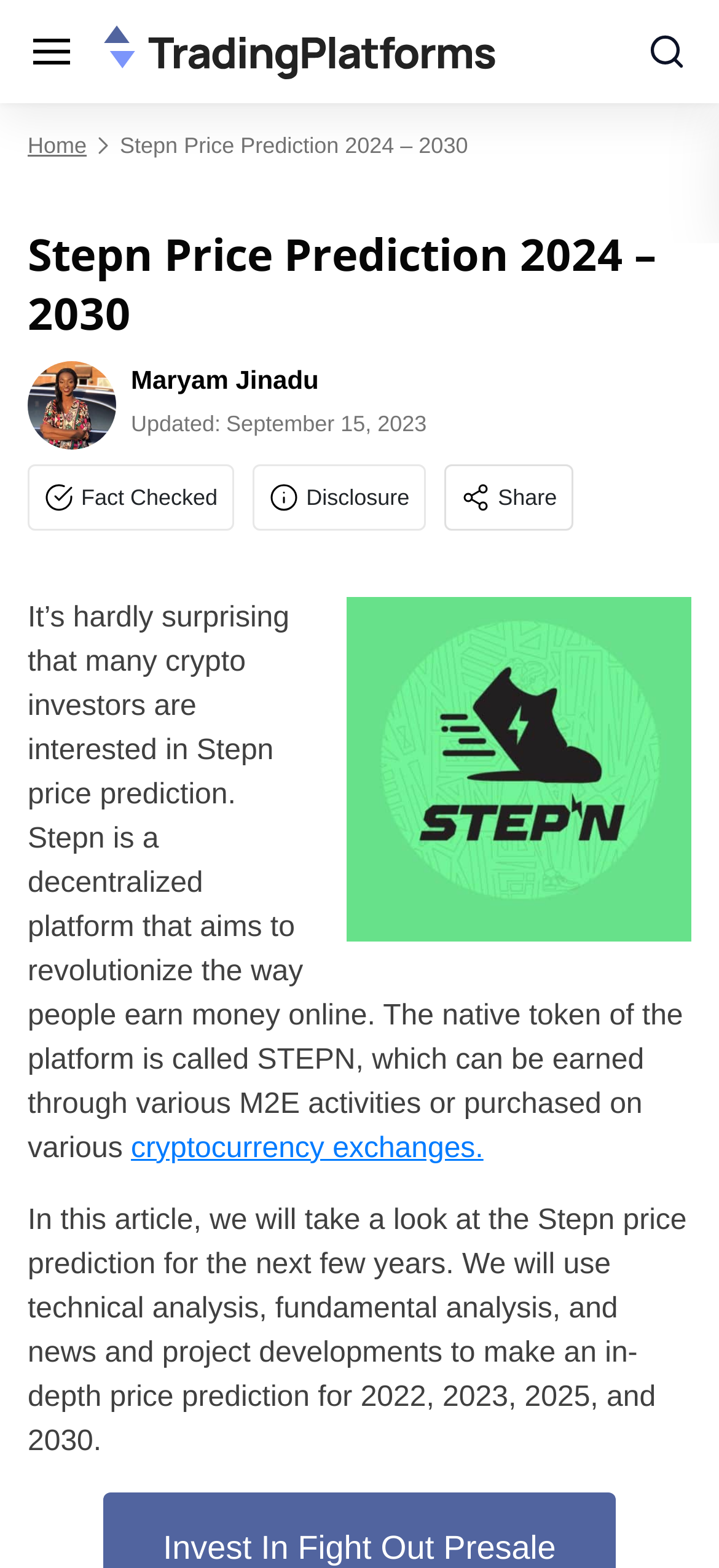What can be earned through M2E activities?
Based on the screenshot, provide your answer in one word or phrase.

STEPN